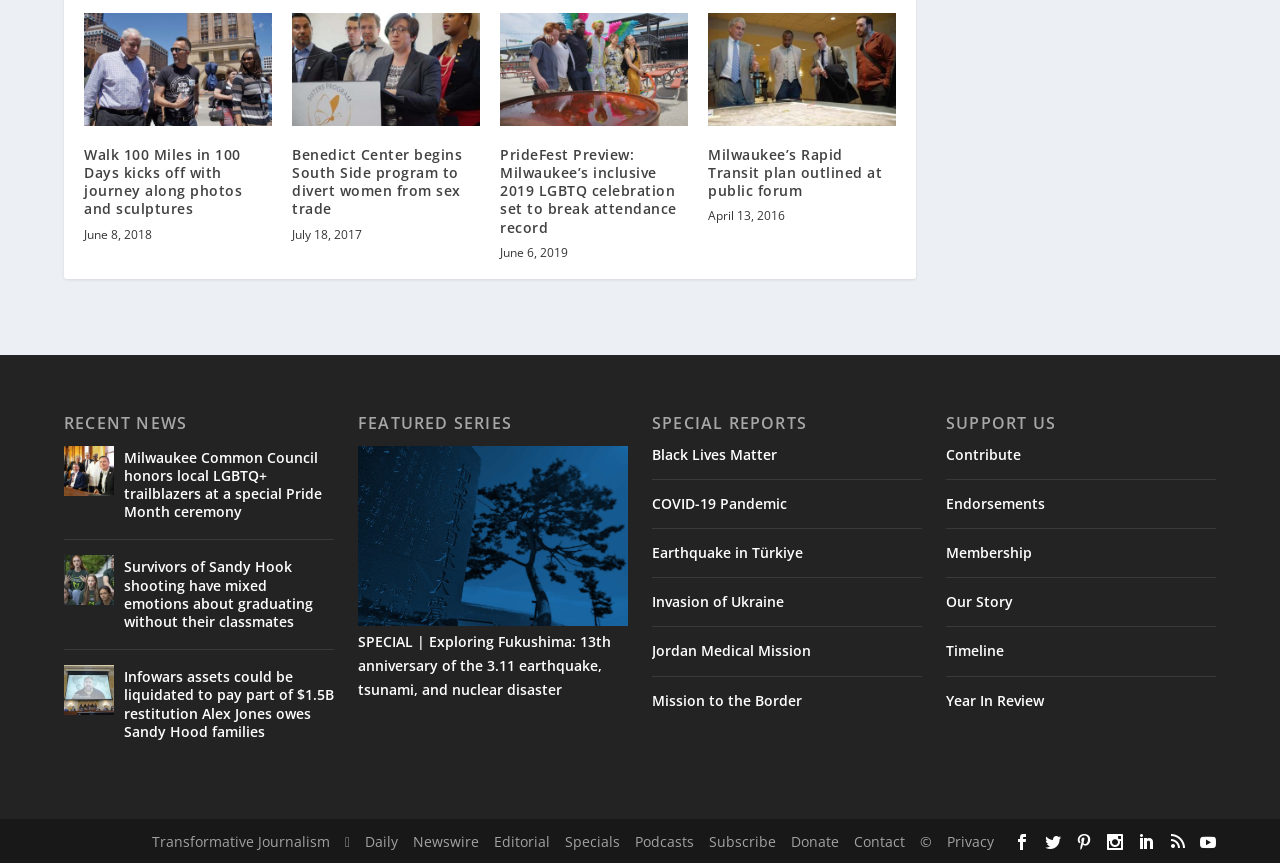Please identify the bounding box coordinates of the element on the webpage that should be clicked to follow this instruction: "Explore RECENT NEWS section". The bounding box coordinates should be given as four float numbers between 0 and 1, formatted as [left, top, right, bottom].

[0.05, 0.465, 0.261, 0.484]